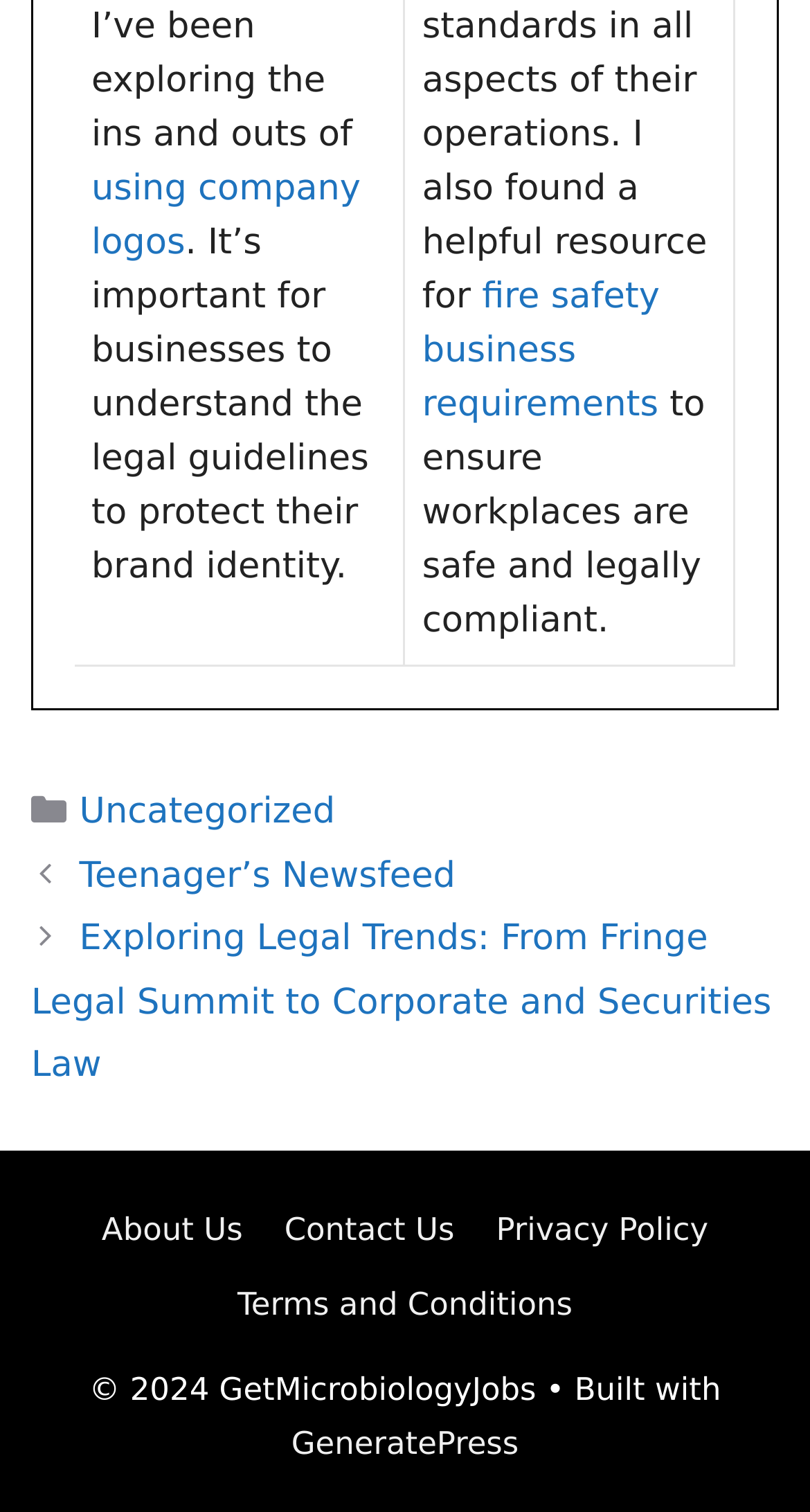Respond concisely with one word or phrase to the following query:
How many links are in the footer section?

5